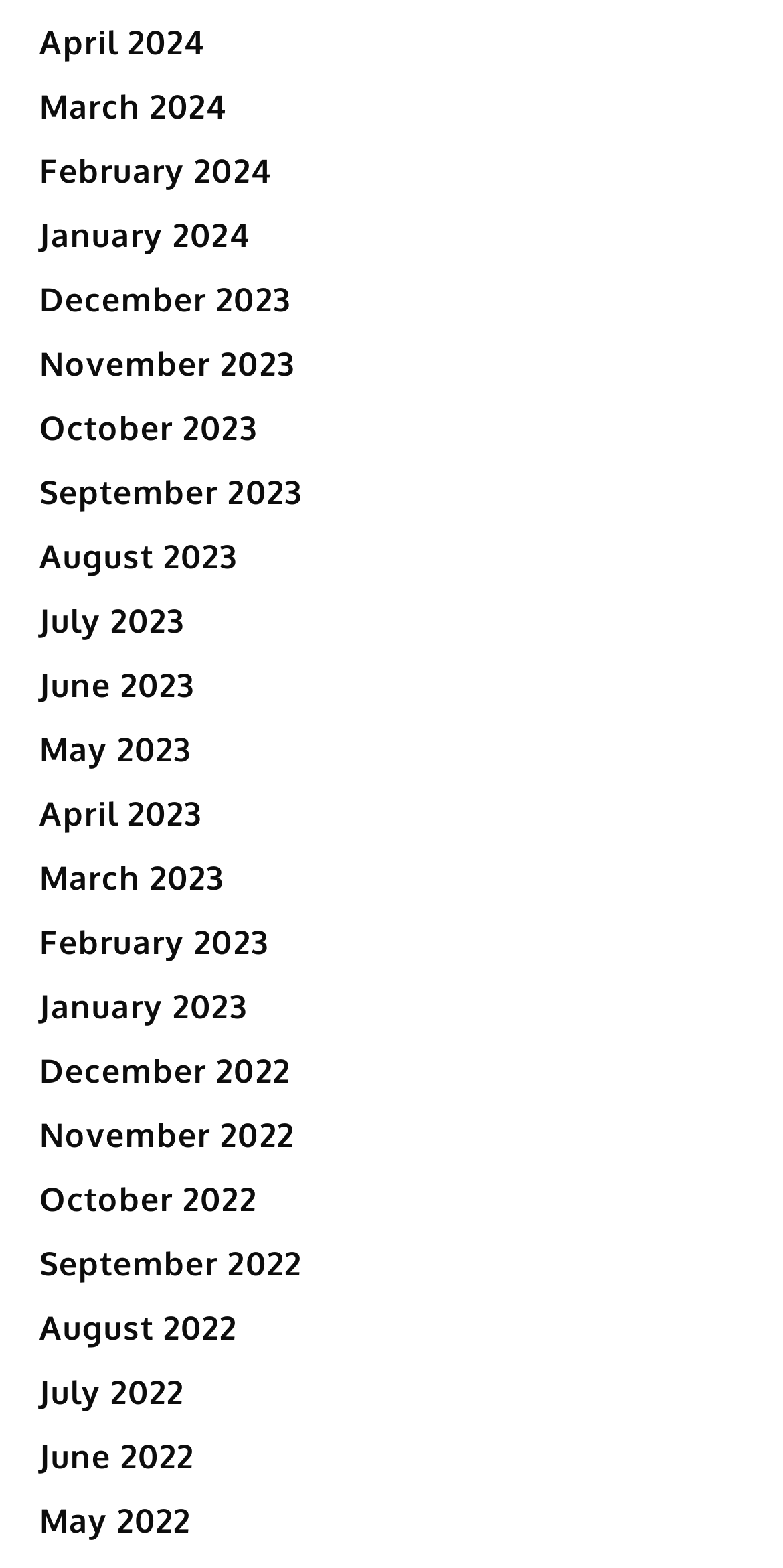Please identify the bounding box coordinates of the element that needs to be clicked to execute the following command: "go to March 2023". Provide the bounding box using four float numbers between 0 and 1, formatted as [left, top, right, bottom].

[0.05, 0.547, 0.286, 0.572]